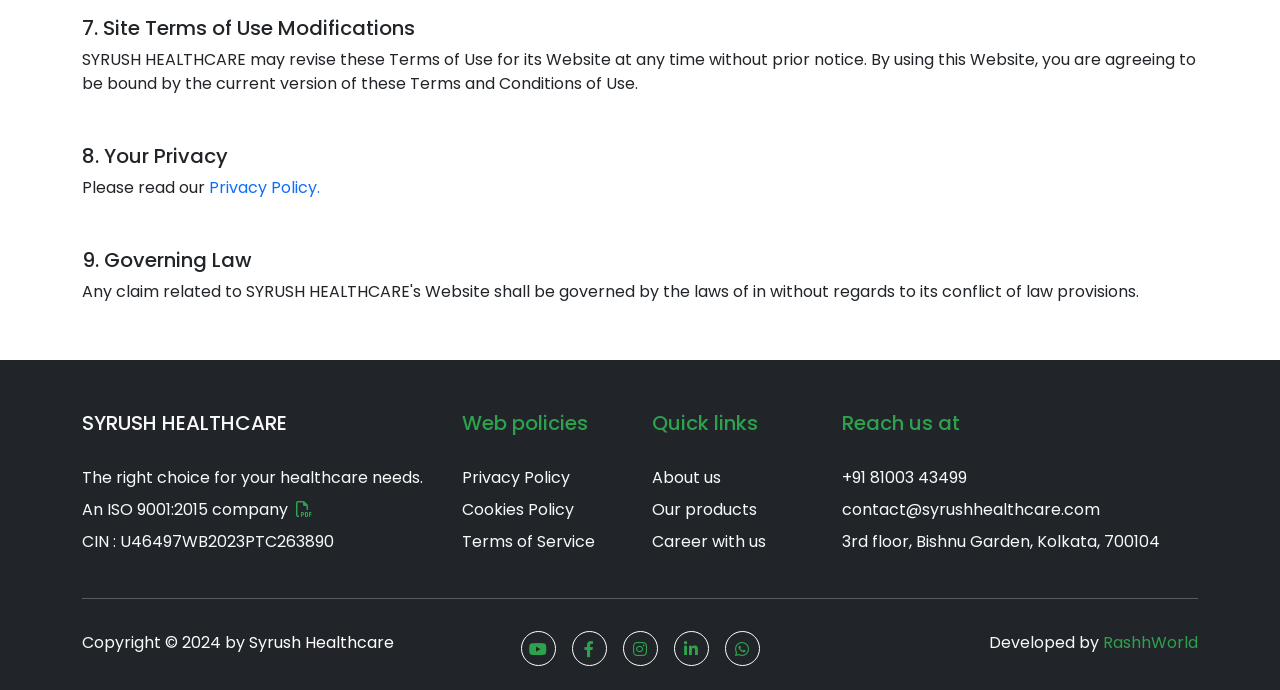What is the link to the Privacy Policy?
Kindly offer a comprehensive and detailed response to the question.

The link to the Privacy Policy can be found in the contentinfo section of the webpage, where it is mentioned as a link element with the text 'Privacy Policy'.